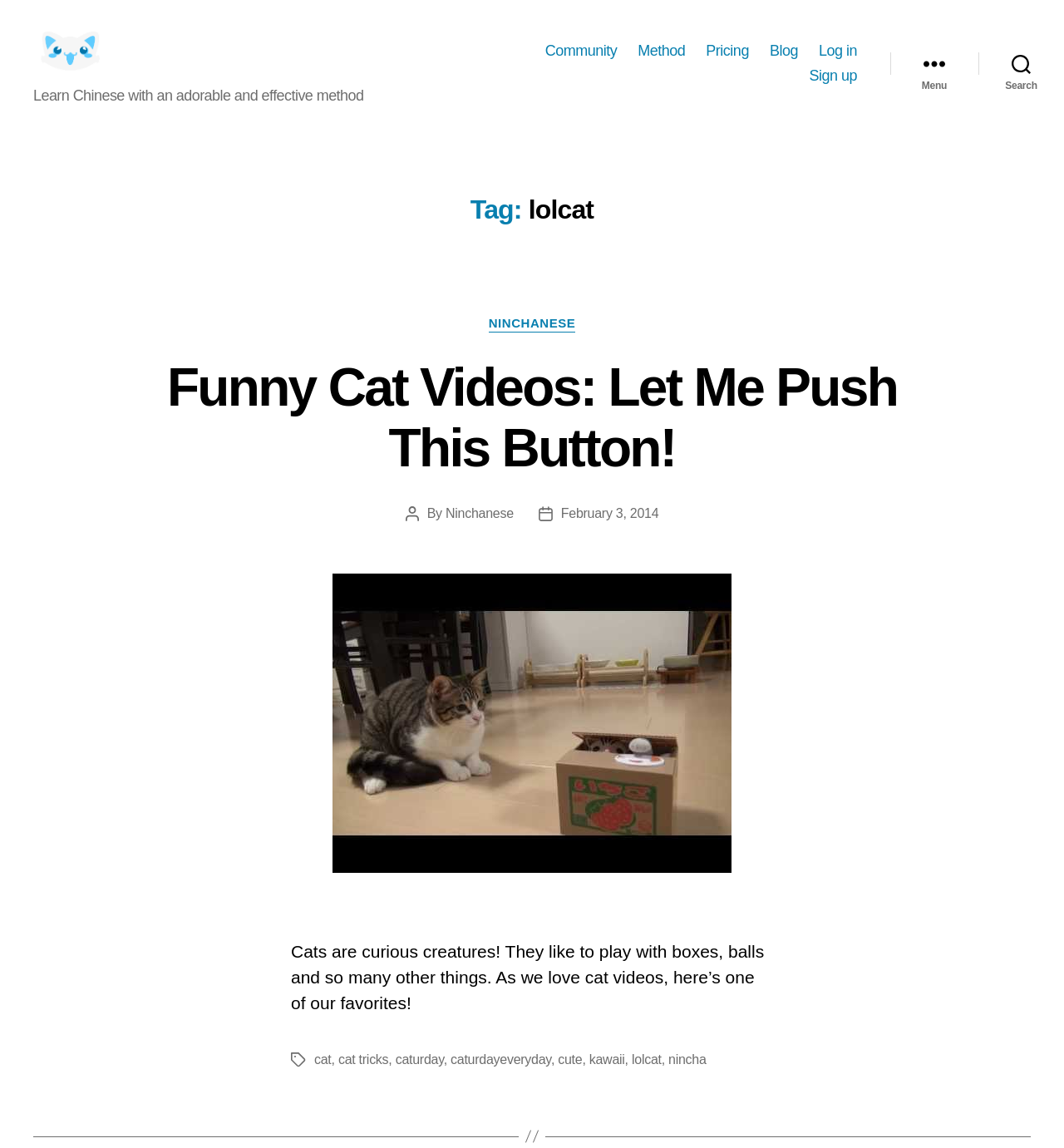Find the bounding box coordinates of the clickable region needed to perform the following instruction: "Click on the 'Community' link". The coordinates should be provided as four float numbers between 0 and 1, i.e., [left, top, right, bottom].

[0.512, 0.04, 0.58, 0.055]